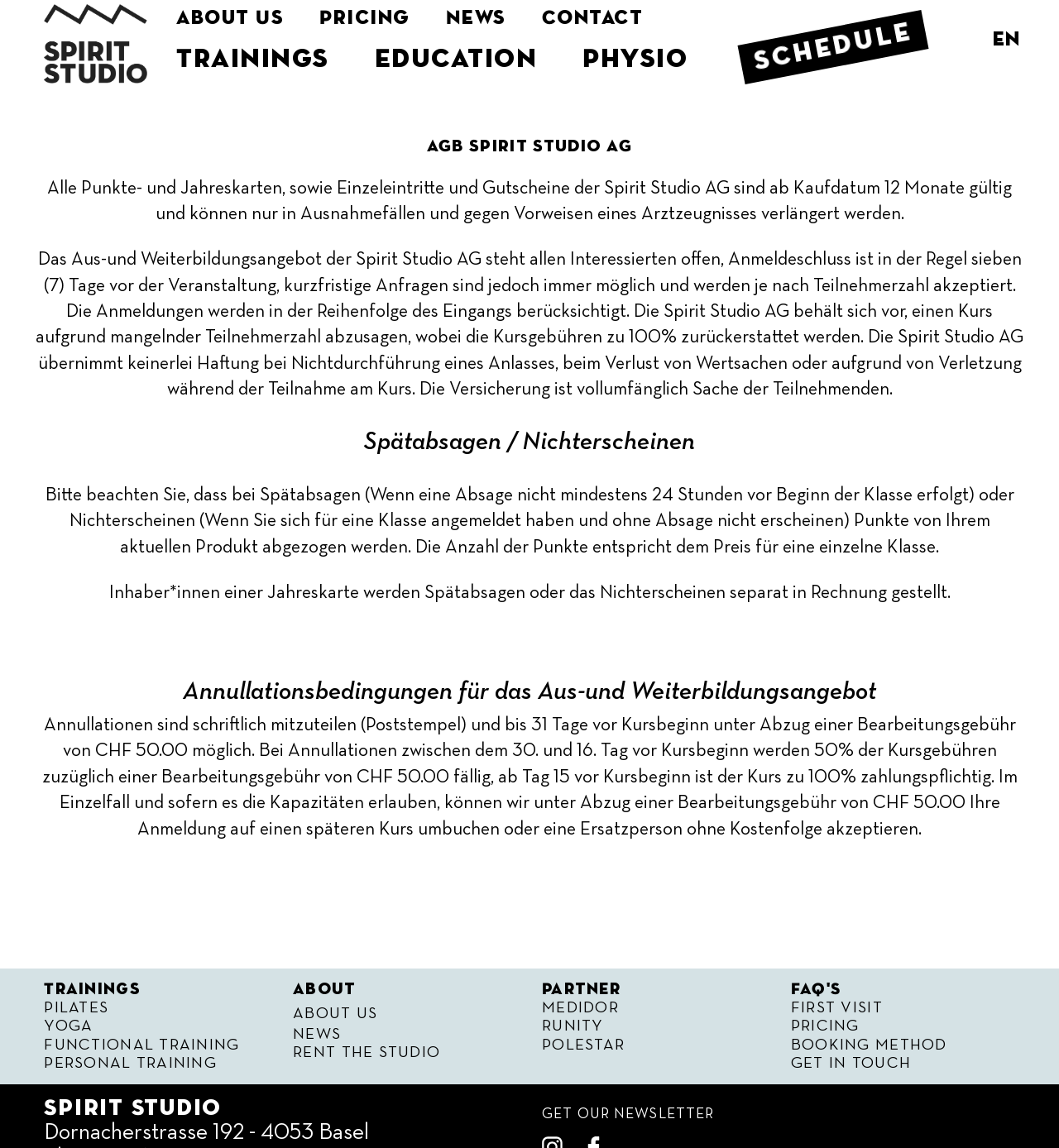What is the policy for late cancellations? Examine the screenshot and reply using just one word or a brief phrase.

Points will be deducted